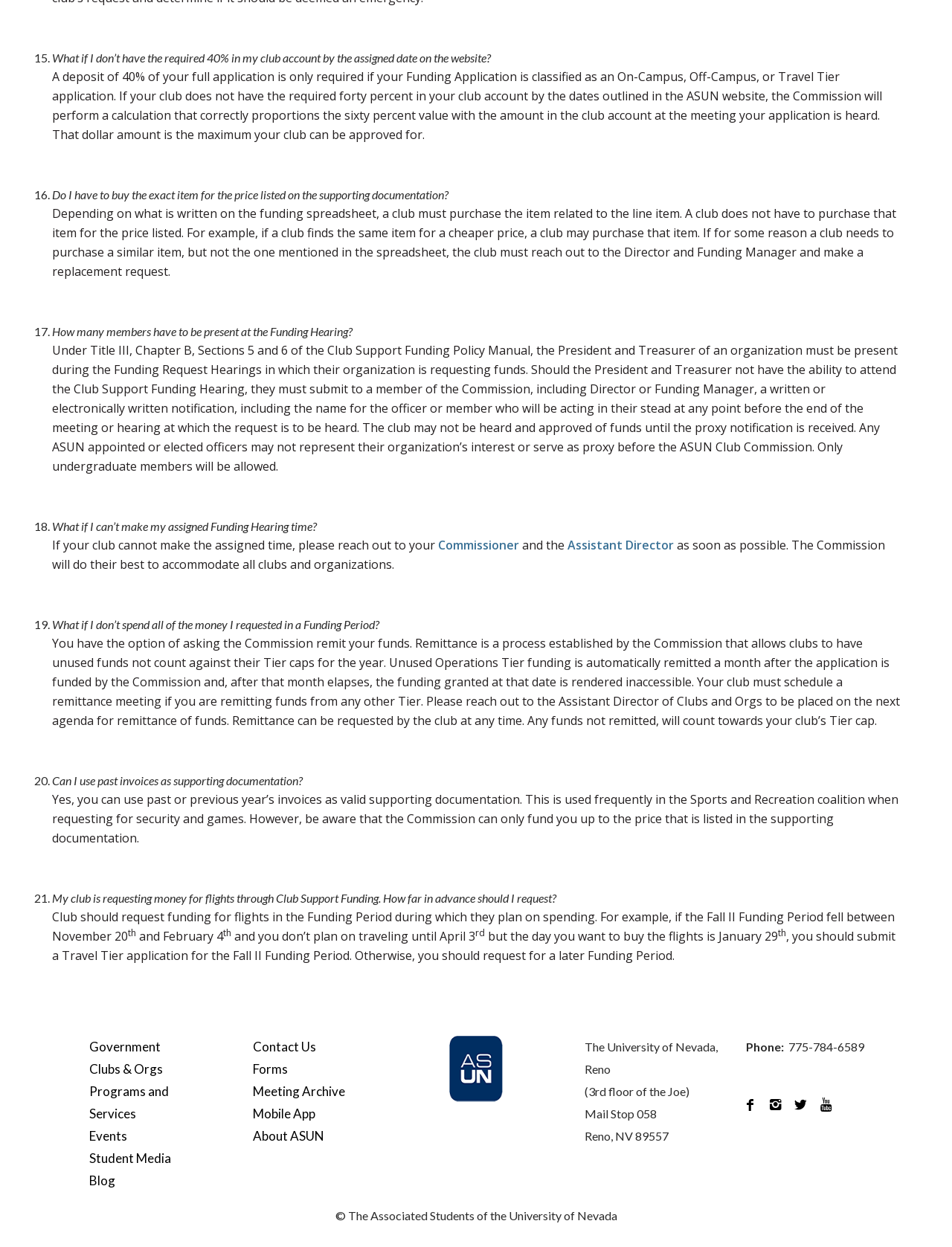What happens to unused Operations Tier funding?
Please use the visual content to give a single word or phrase answer.

It is automatically remitted